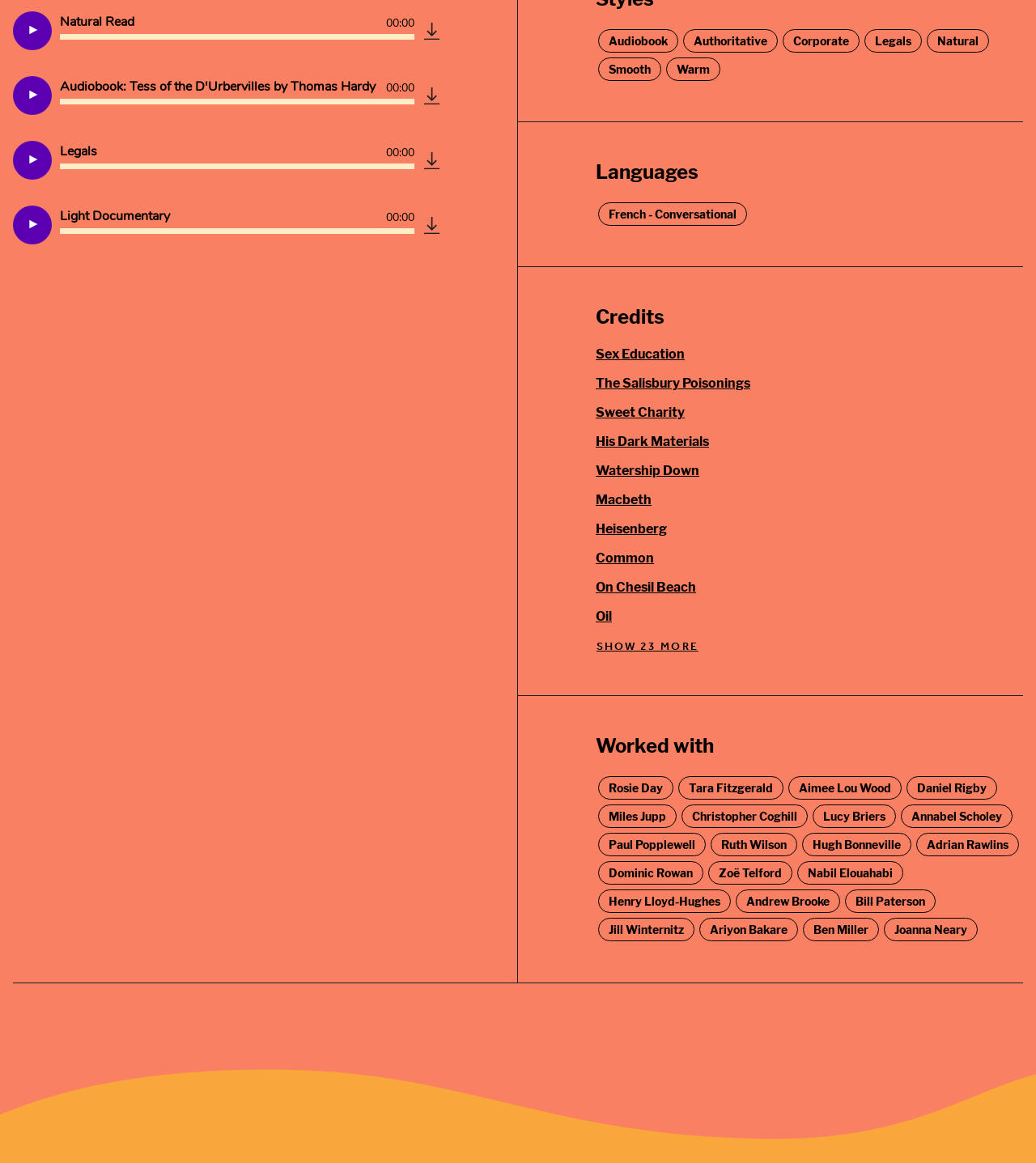Please determine the bounding box coordinates of the area that needs to be clicked to complete this task: 'Click the 'Legals' link'. The coordinates must be four float numbers between 0 and 1, formatted as [left, top, right, bottom].

[0.834, 0.025, 0.89, 0.045]